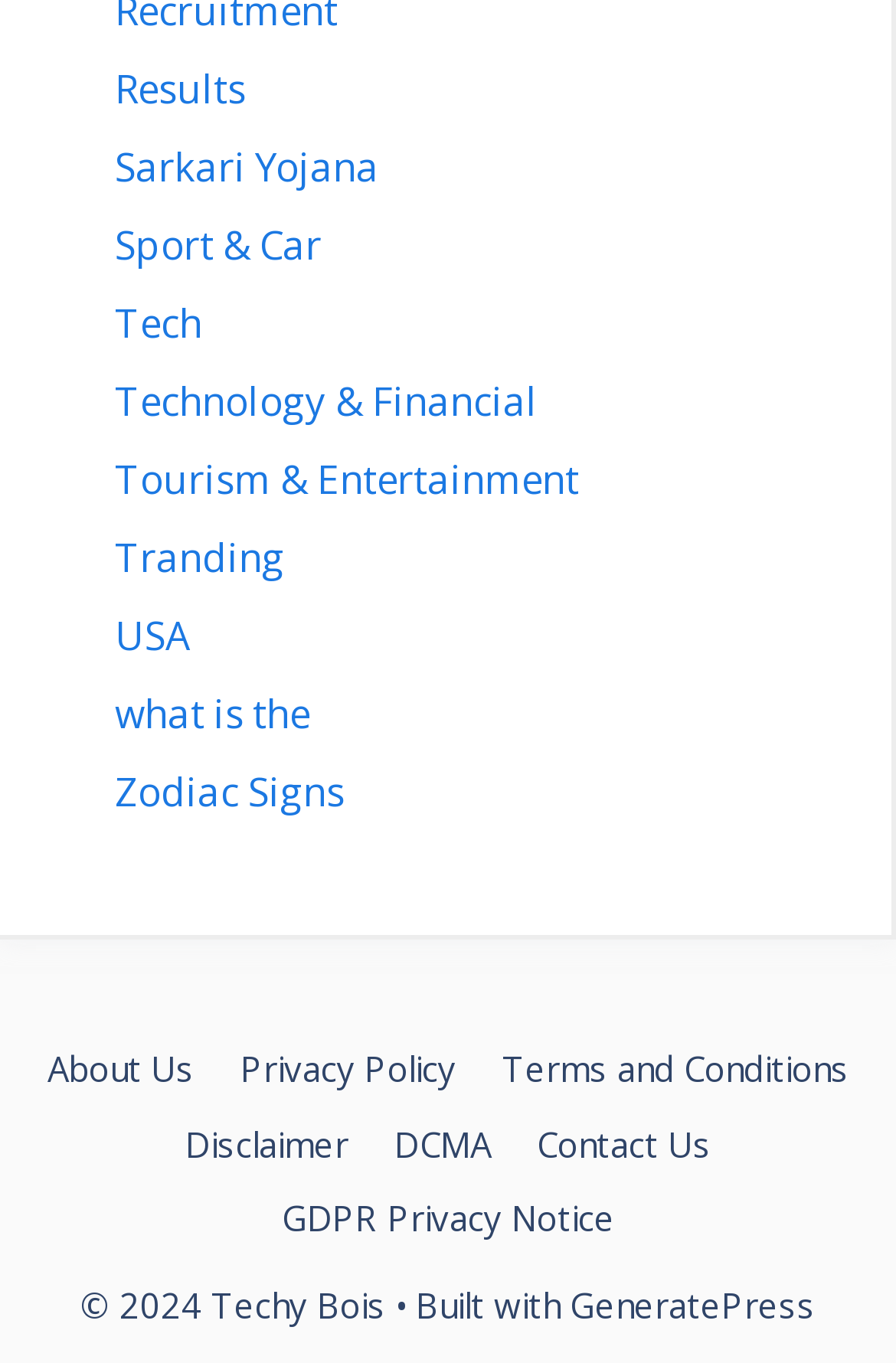Please specify the bounding box coordinates of the region to click in order to perform the following instruction: "Click on Results".

[0.128, 0.045, 0.274, 0.084]